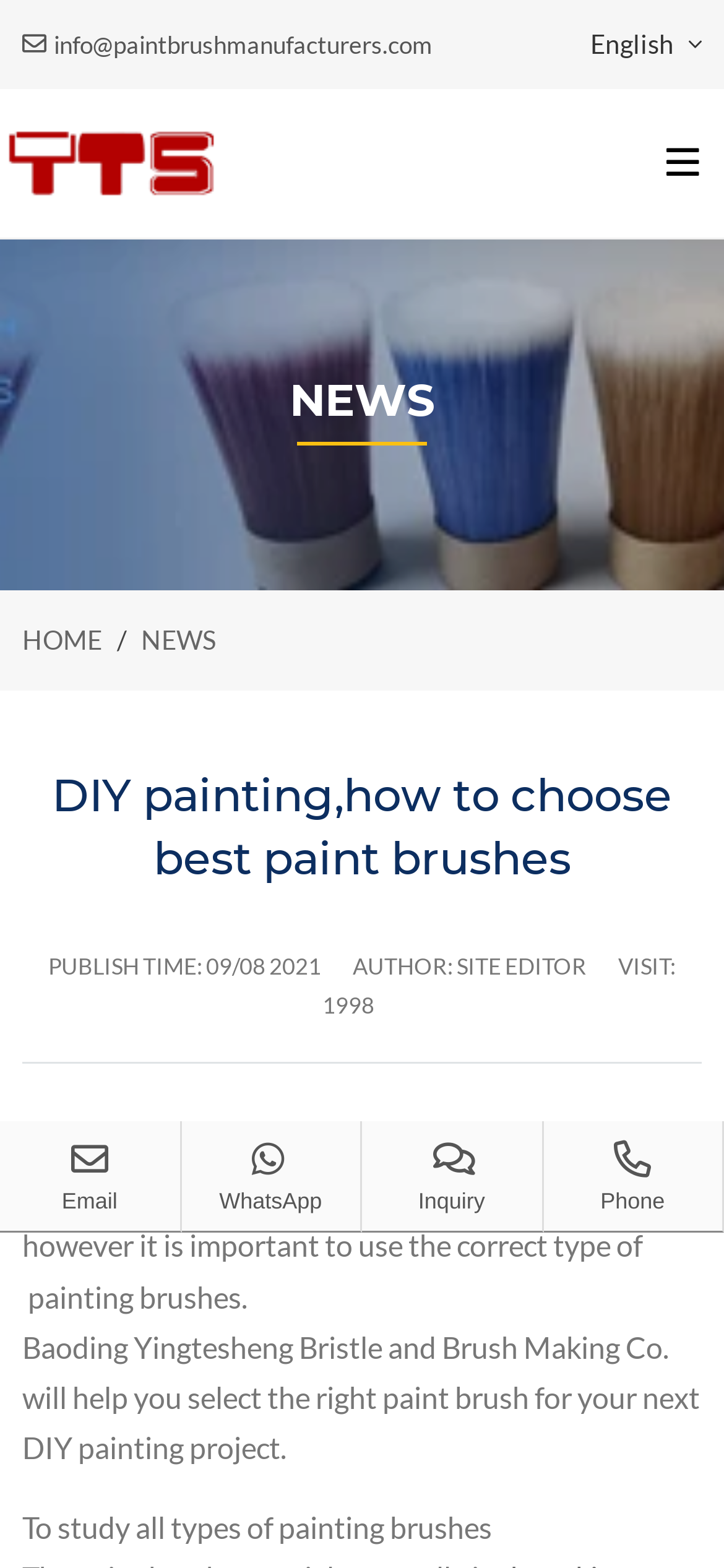What is the purpose of the webpage?
Look at the image and respond with a one-word or short phrase answer.

DIY painting guide